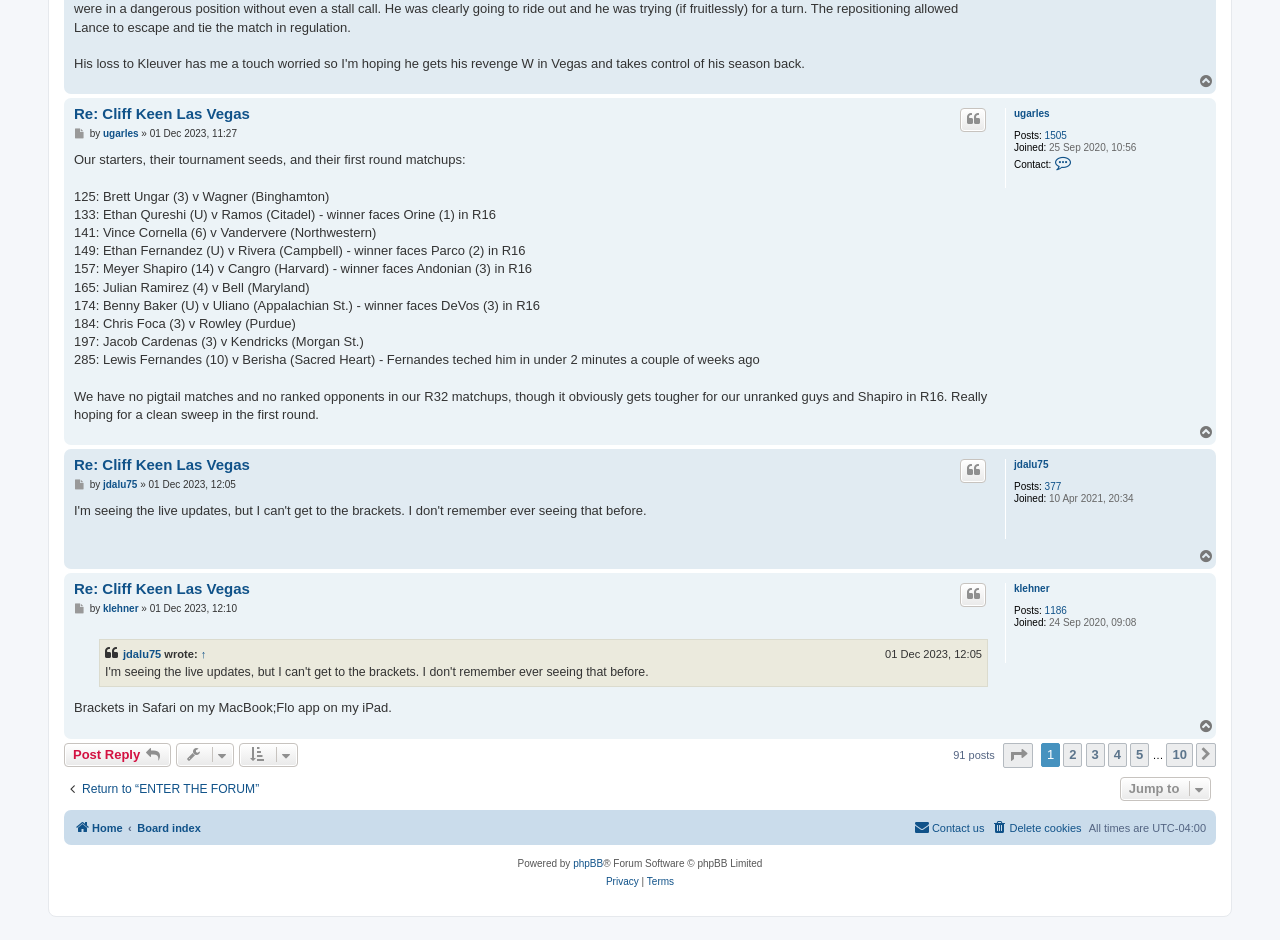Given the description "Page 1 of 10", provide the bounding box coordinates of the corresponding UI element.

[0.783, 0.79, 0.807, 0.817]